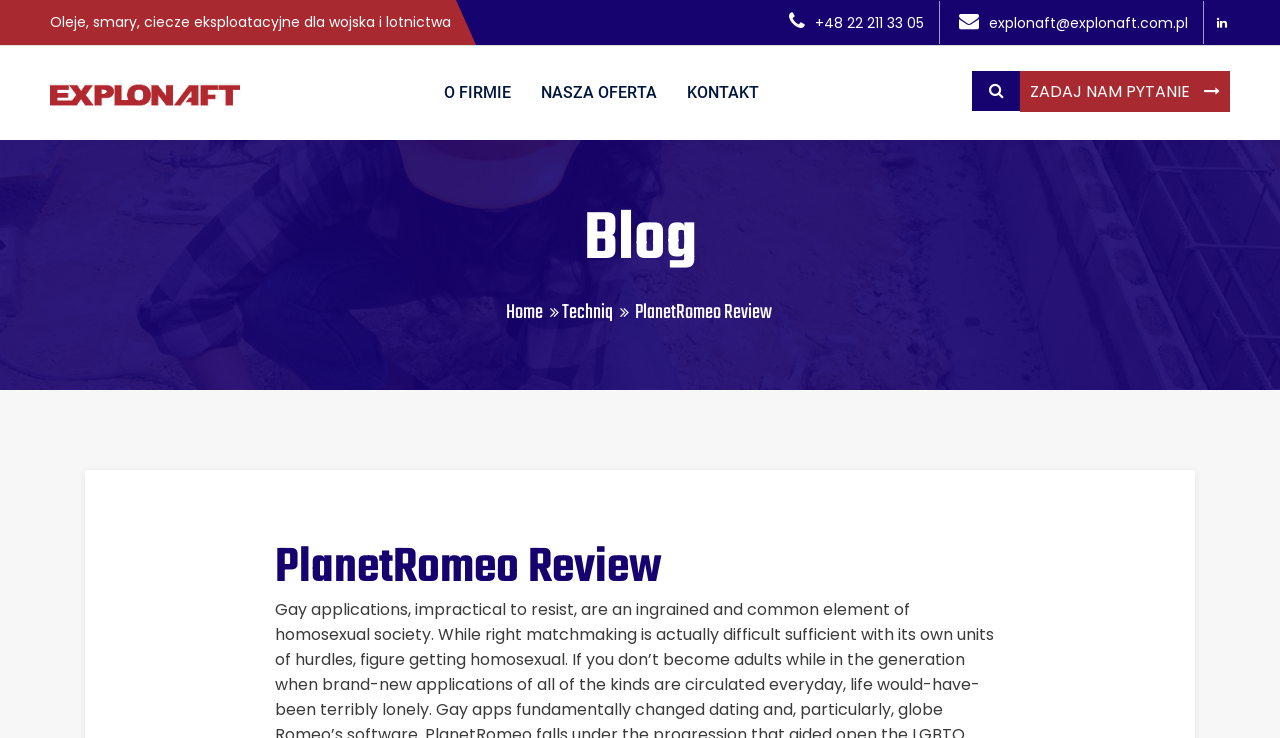Use a single word or phrase to answer the question:
What is the text of the heading element below the first layout table?

PlanetRomeo Review